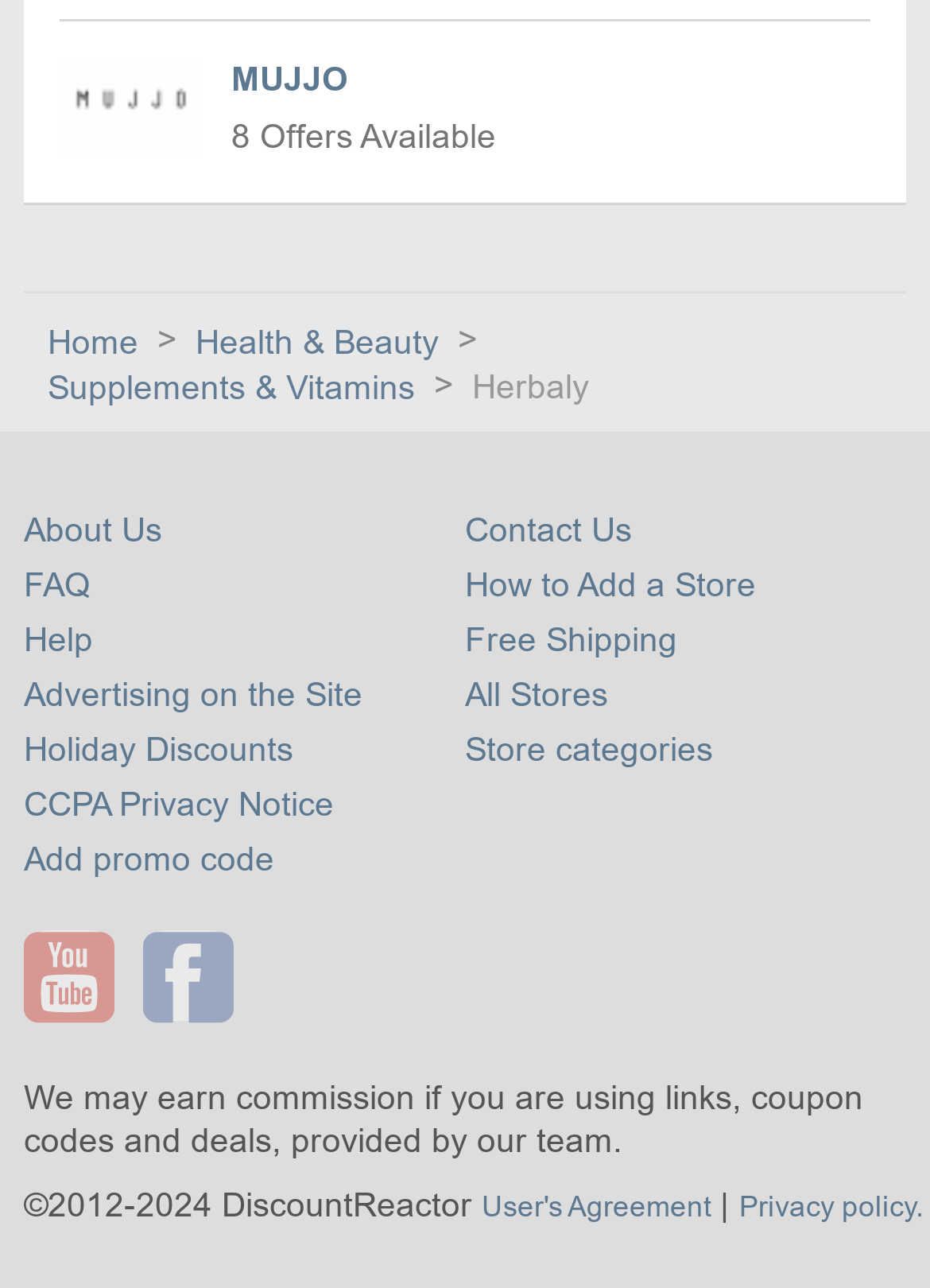What is the name of the coupon website?
Please provide a single word or phrase as your answer based on the image.

MUJJO